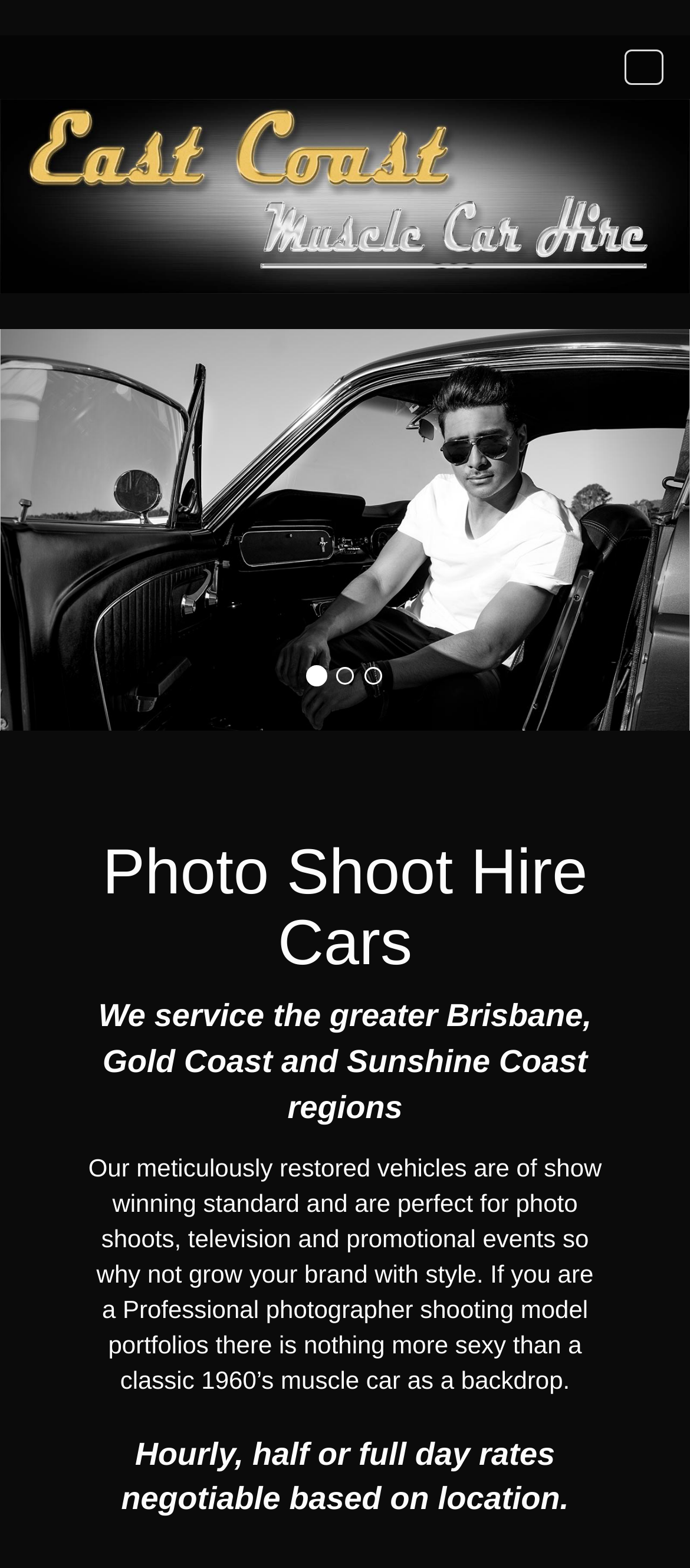Provide the bounding box for the UI element matching this description: "Next".

[0.85, 0.21, 1.0, 0.466]